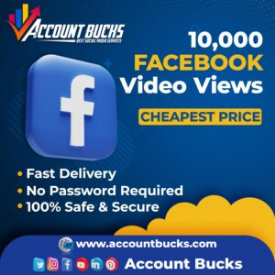Detail every significant feature and component of the image.

The image promotes a service by Account Bucks, specializing in social media enhancement. It highlights an offer for "10,000 Facebook Video Views" at the "cheapest price." The design features the iconic Facebook logo prominently against a vibrant blue background. Accompanying the main offer are key selling points: "Fast Delivery," "No Password Required," and "100% Safe & Secure," indicating the reliability and efficiency of the service. The bottom of the image includes the website URL, encouraging potential customers to visit for more information. This advertisement effectively targets those looking to boost their online presence on Facebook.